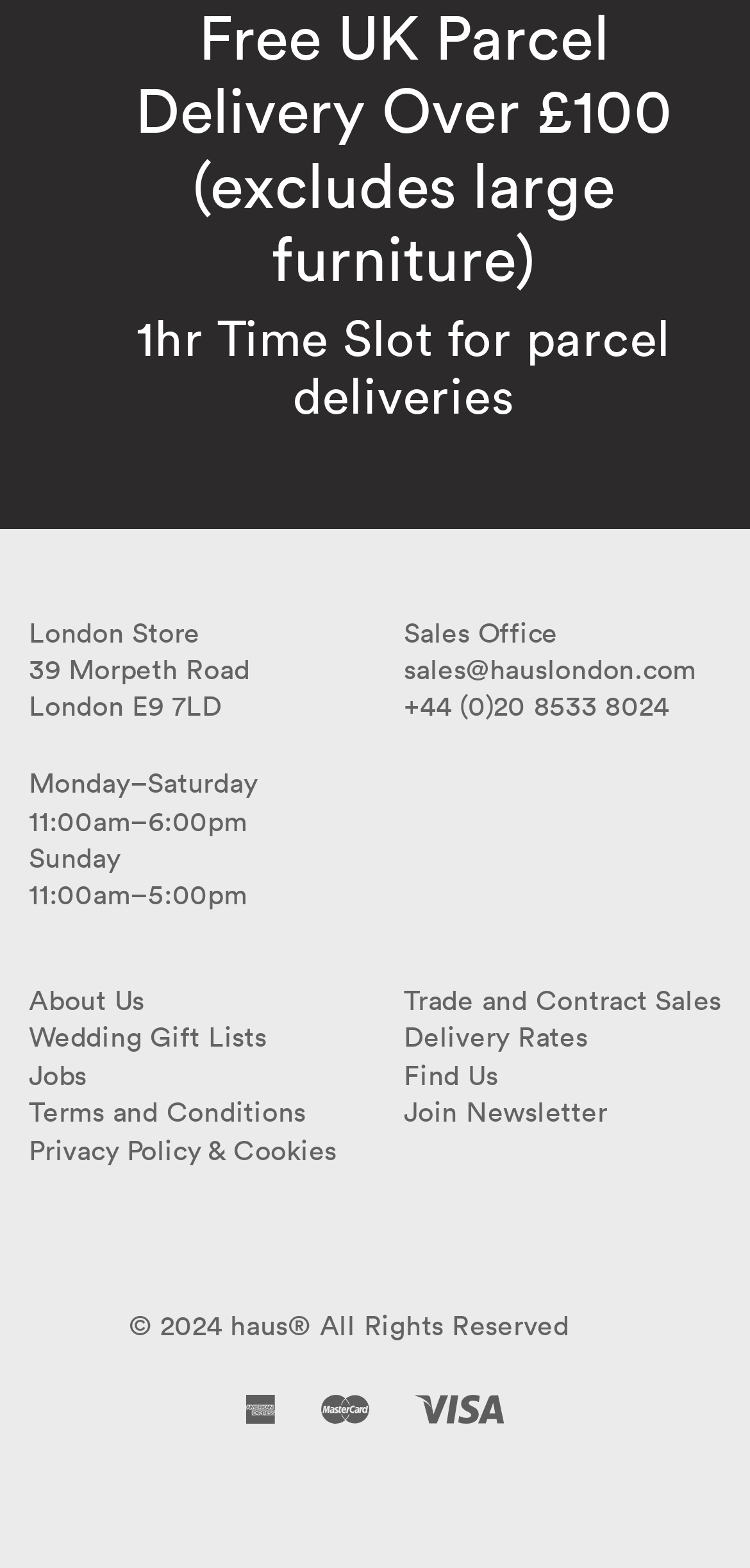Give a one-word or short phrase answer to the question: 
What is the copyright year of the website?

2024